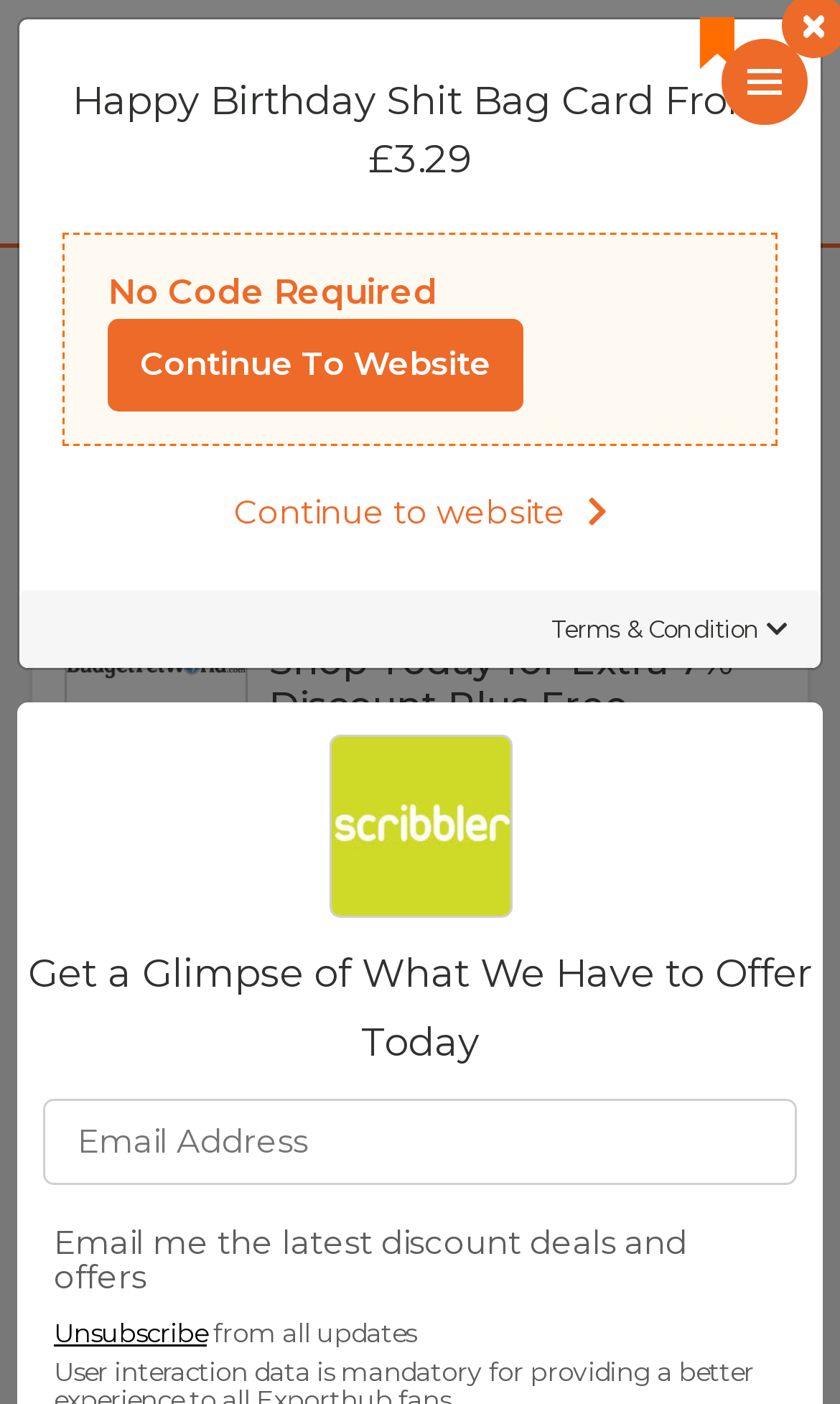Please identify the bounding box coordinates of the element I need to click to follow this instruction: "Visit the Budget Pet World website".

[0.079, 0.411, 0.292, 0.538]